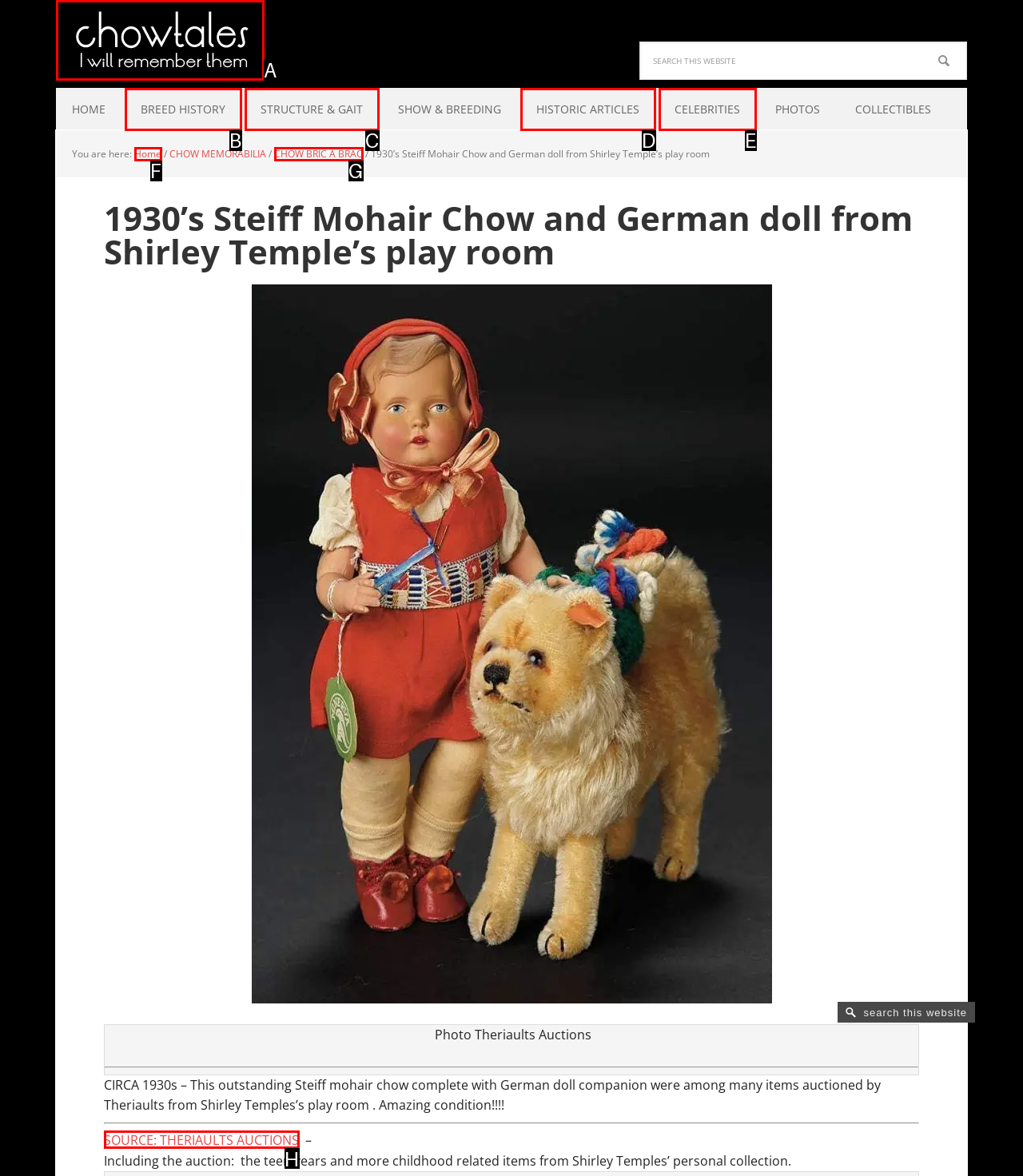Based on the description: HISTORIC ARTICLES, identify the matching HTML element. Reply with the letter of the correct option directly.

D